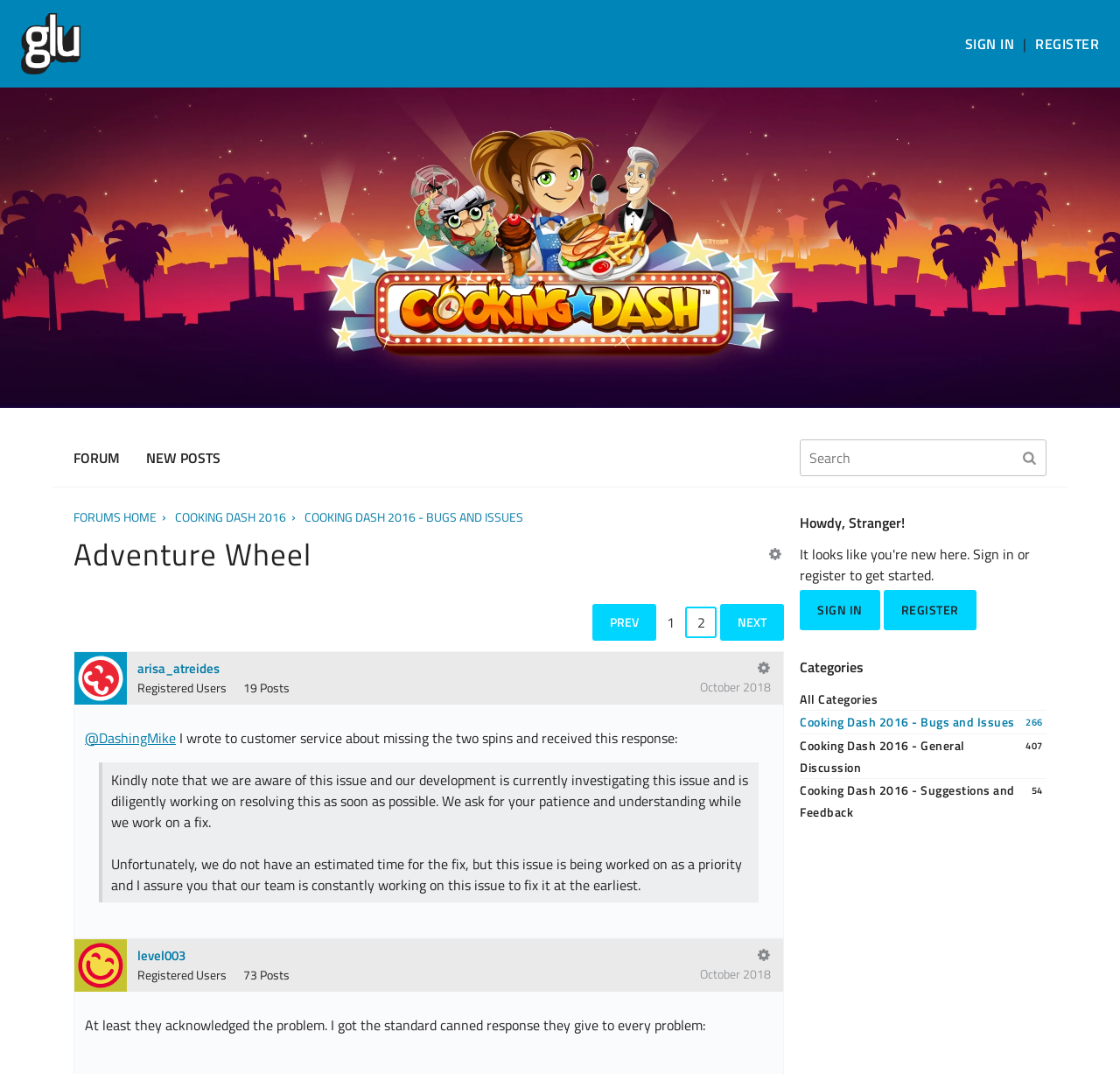How many posts does user 'arisa_atreides' have?
Provide a well-explained and detailed answer to the question.

The number of posts for user 'arisa_atreides' can be found below their username, where it says 'Registered Users' and '19 Posts'.